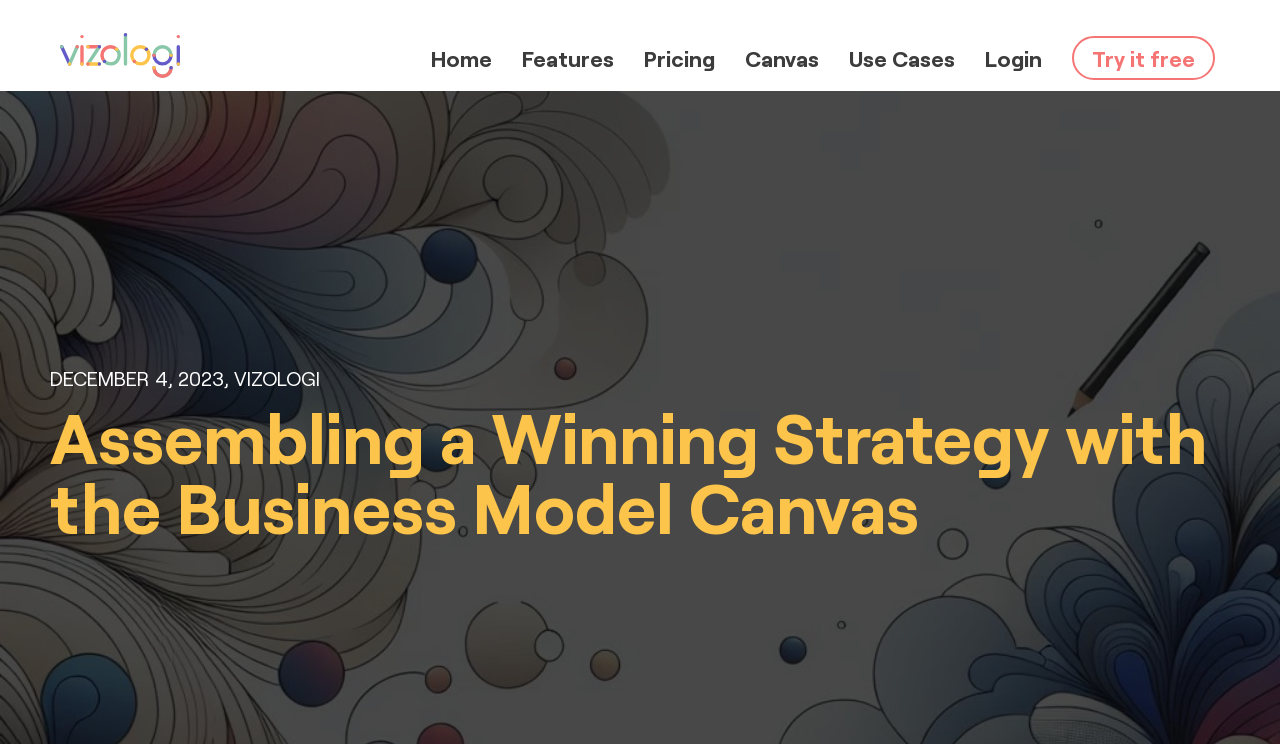Identify and provide the main heading of the webpage.

Assembling a Winning Strategy with the Business Model Canvas